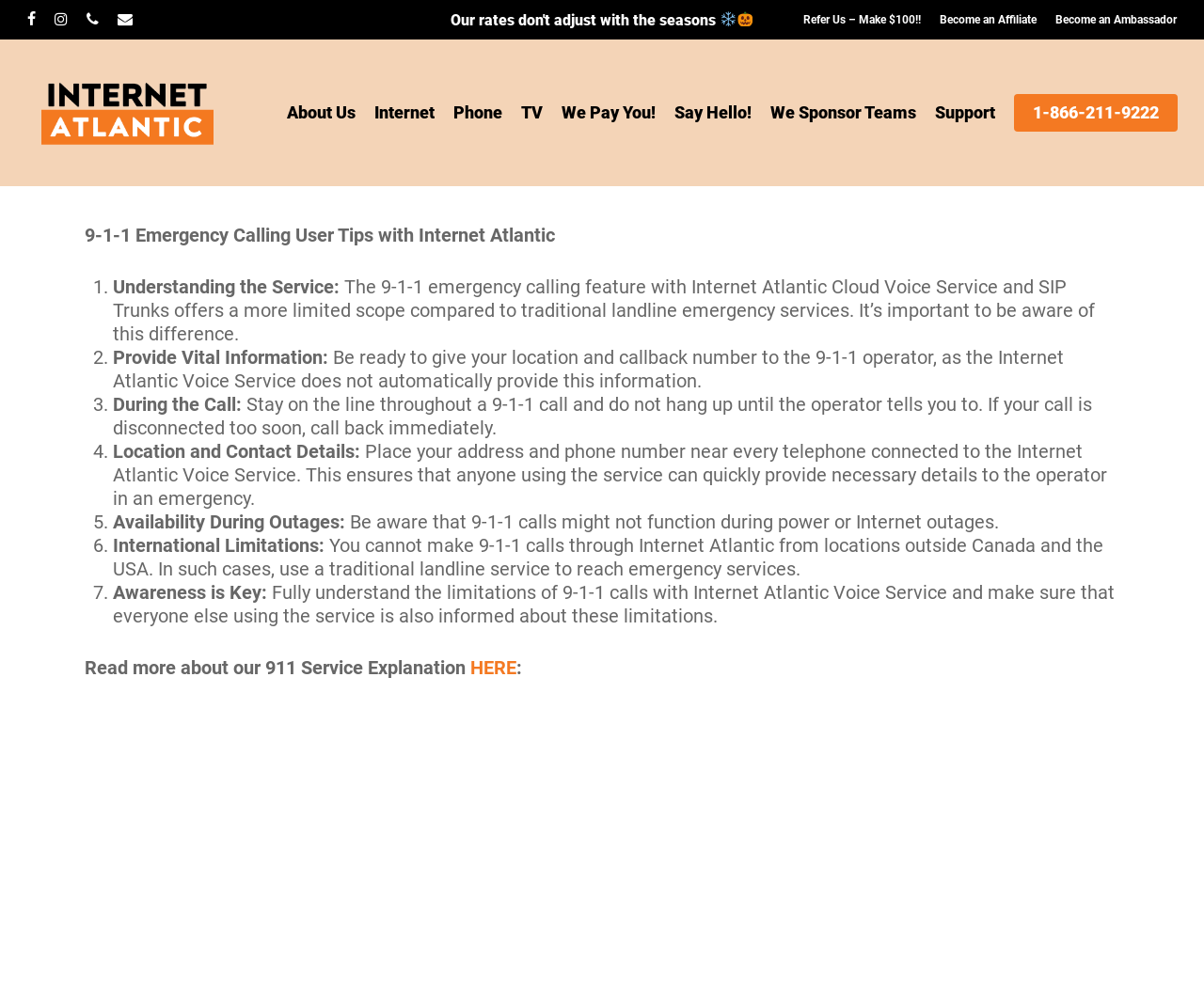Based on the element description: "Refer Us – Make $100!!", identify the bounding box coordinates for this UI element. The coordinates must be four float numbers between 0 and 1, listed as [left, top, right, bottom].

[0.667, 0.009, 0.765, 0.03]